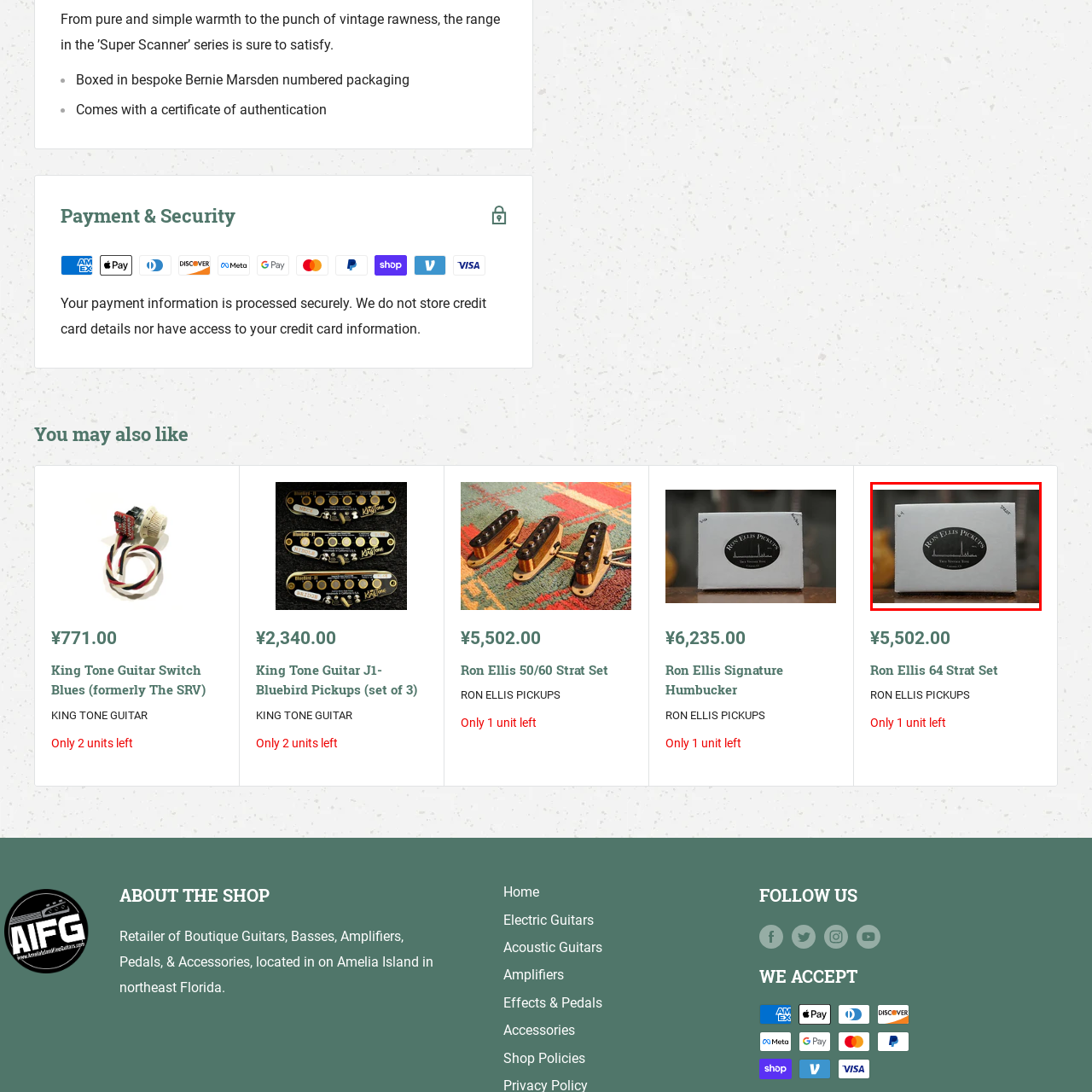Check the picture within the red bounding box and provide a brief answer using one word or phrase: What is written at the top of the logo?

RON ELLIS PICKUPS